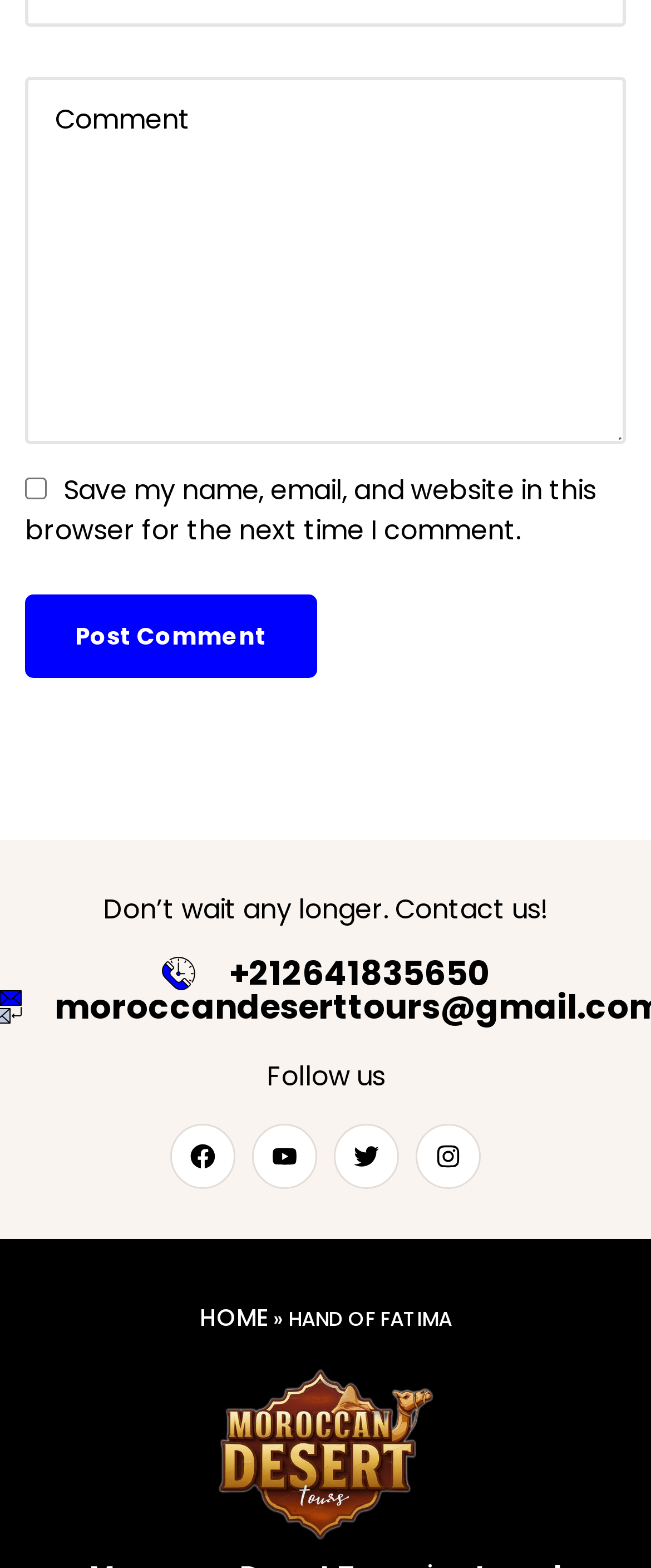Using the description "Youtube", locate and provide the bounding box of the UI element.

[0.387, 0.717, 0.487, 0.759]